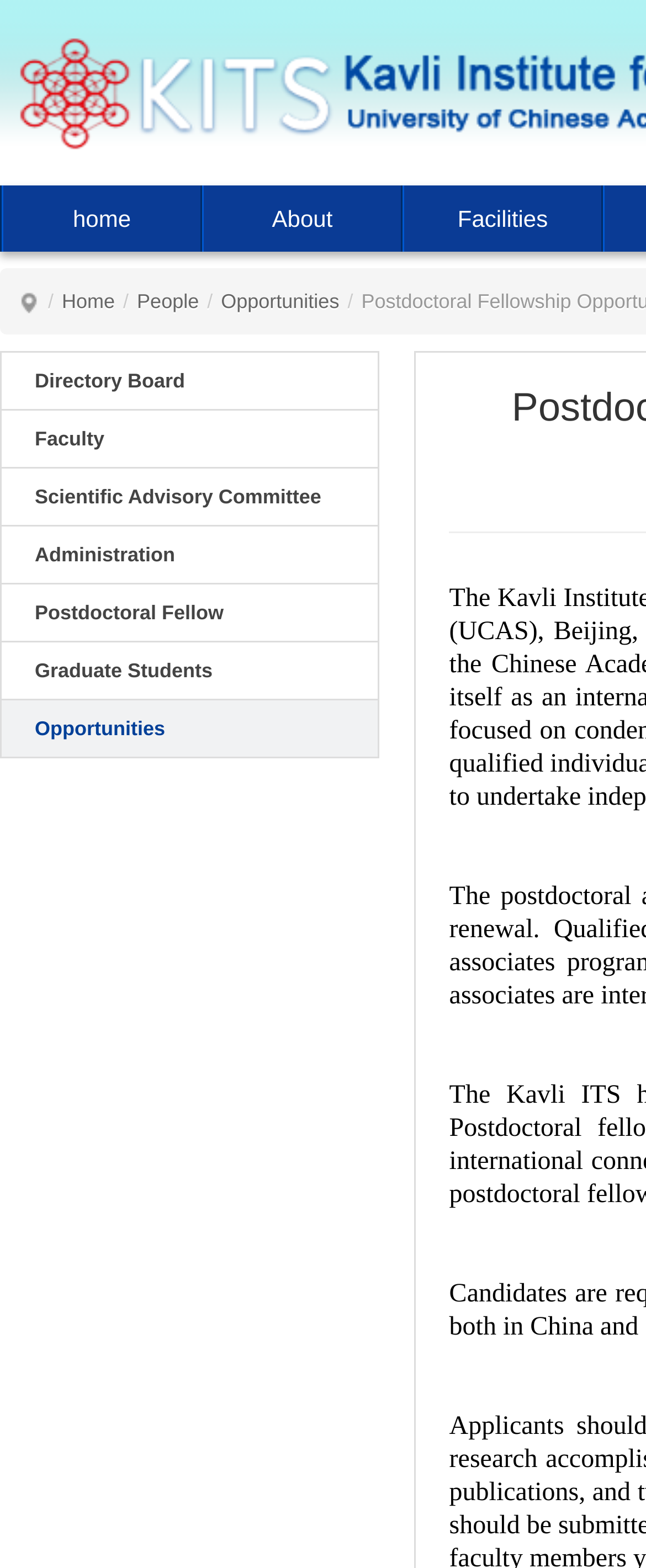Kindly determine the bounding box coordinates for the clickable area to achieve the given instruction: "view about page".

[0.313, 0.118, 0.623, 0.161]